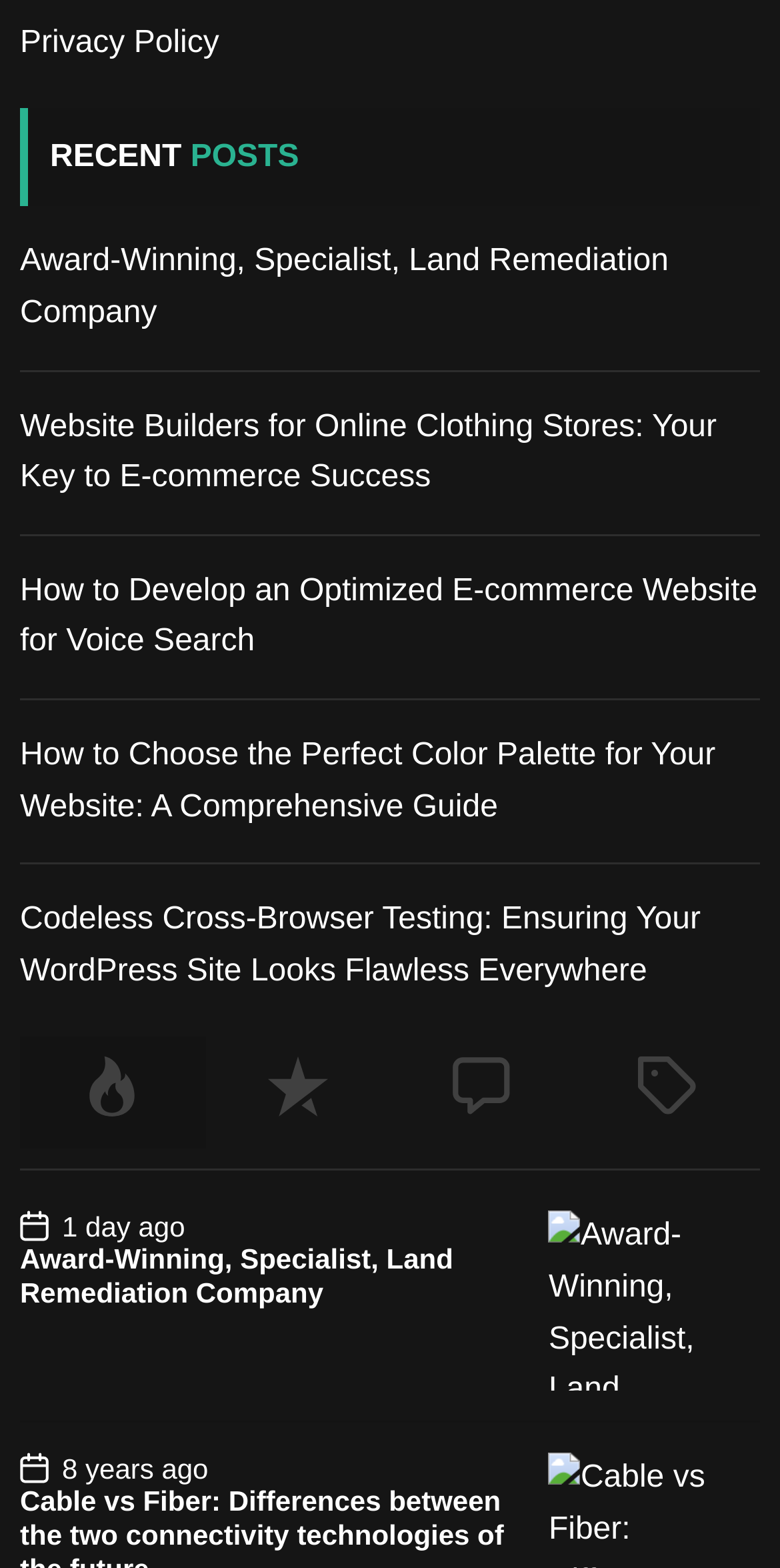Identify the bounding box coordinates of the section that should be clicked to achieve the task described: "Click on the 'Privacy Policy' link".

[0.026, 0.016, 0.281, 0.038]